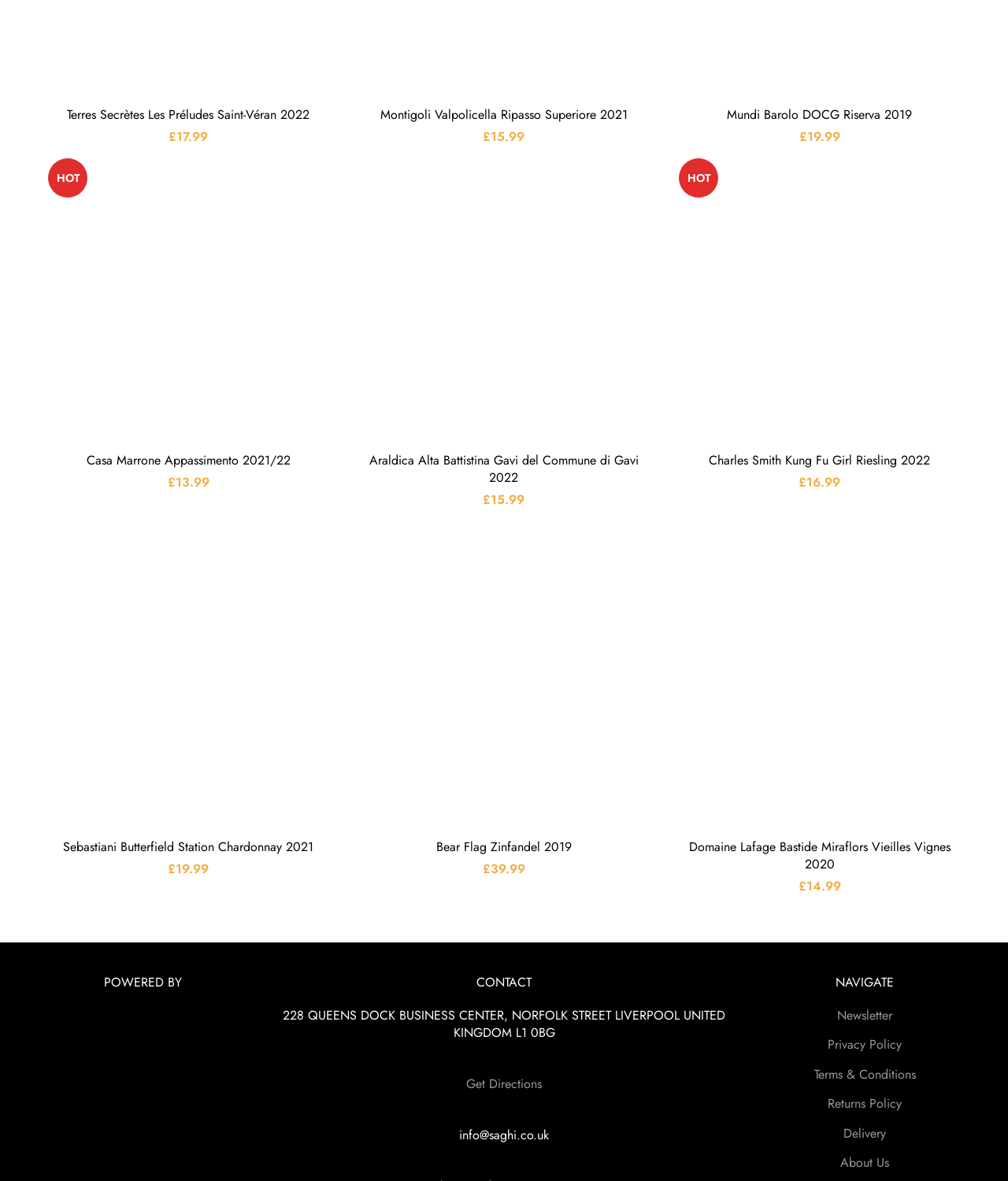What is the business address of the company?
Refer to the screenshot and deliver a thorough answer to the question presented.

I found the business address by looking at the StaticText element under the 'CONTACT' heading.